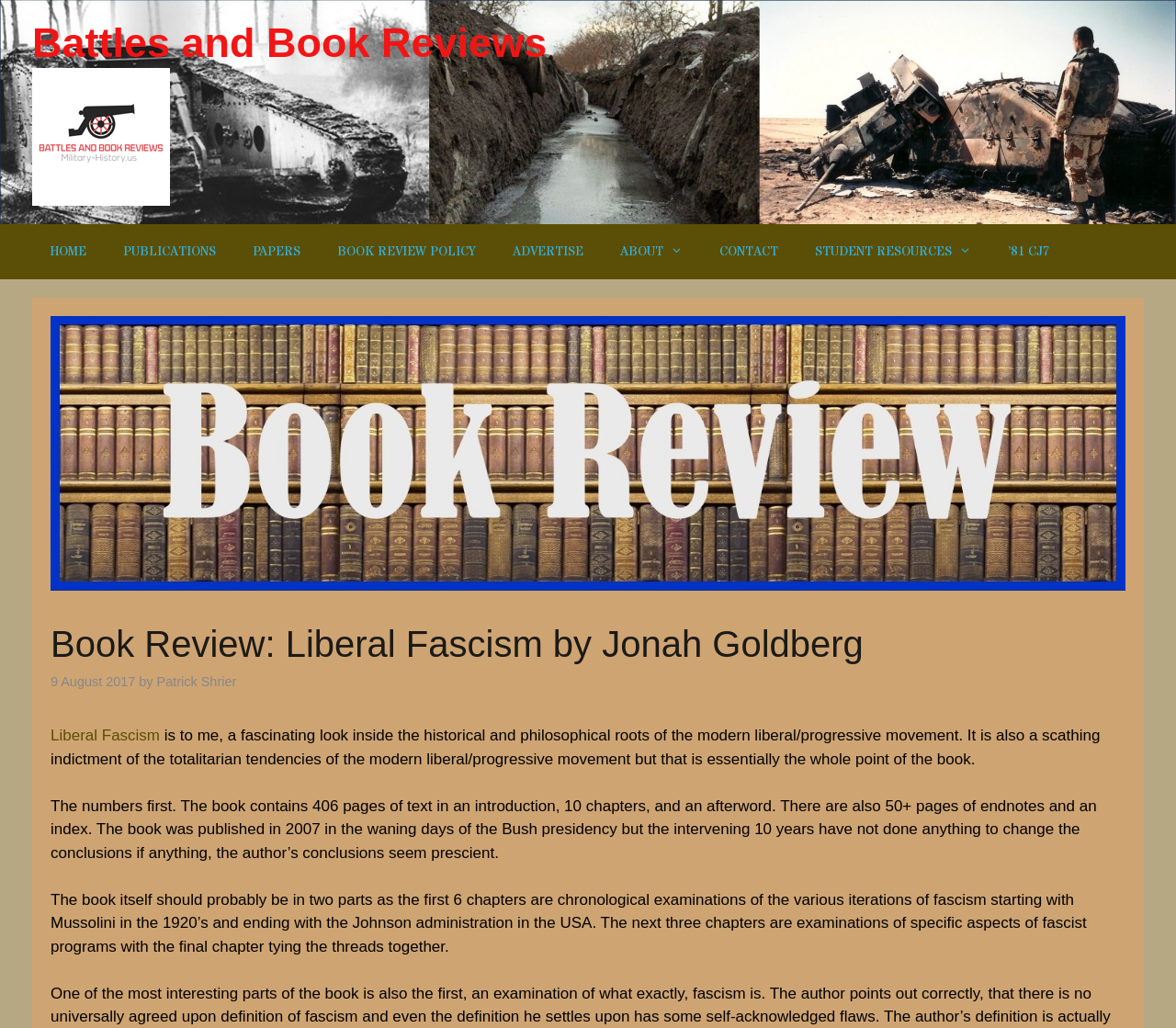Given the element description, predict the bounding box coordinates in the format (top-left x, top-left y, bottom-right x, bottom-right y). Make sure all values are between 0 and 1. Here is the element description: Student Resources

[0.677, 0.218, 0.842, 0.272]